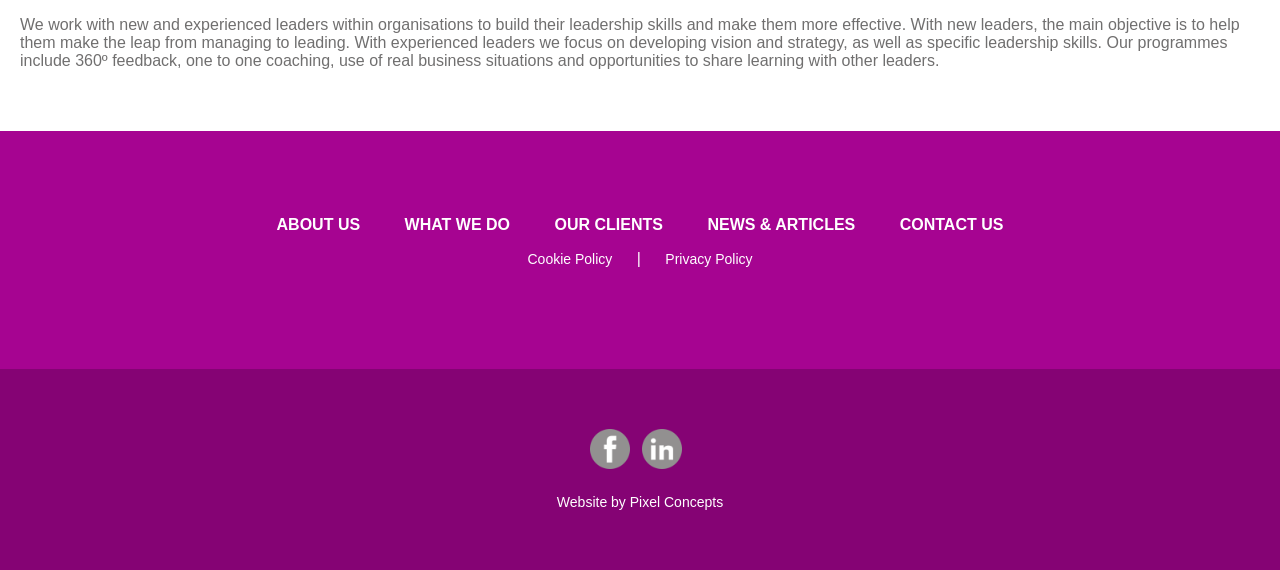Can you provide the bounding box coordinates for the element that should be clicked to implement the instruction: "Learn more about the website creator"?

[0.492, 0.866, 0.565, 0.894]